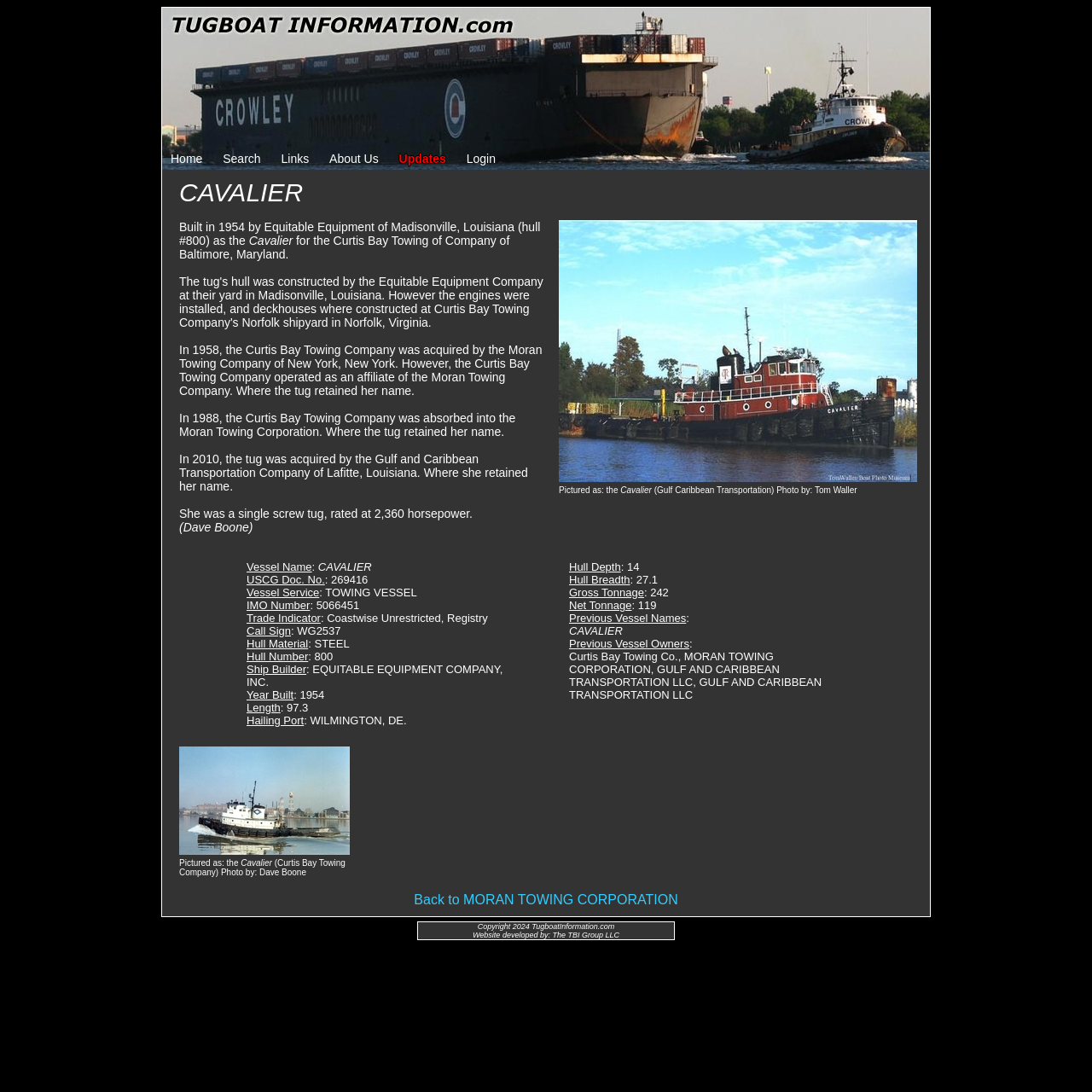Identify the coordinates of the bounding box for the element described below: "Home". Return the coordinates as four float numbers between 0 and 1: [left, top, right, bottom].

[0.156, 0.139, 0.185, 0.152]